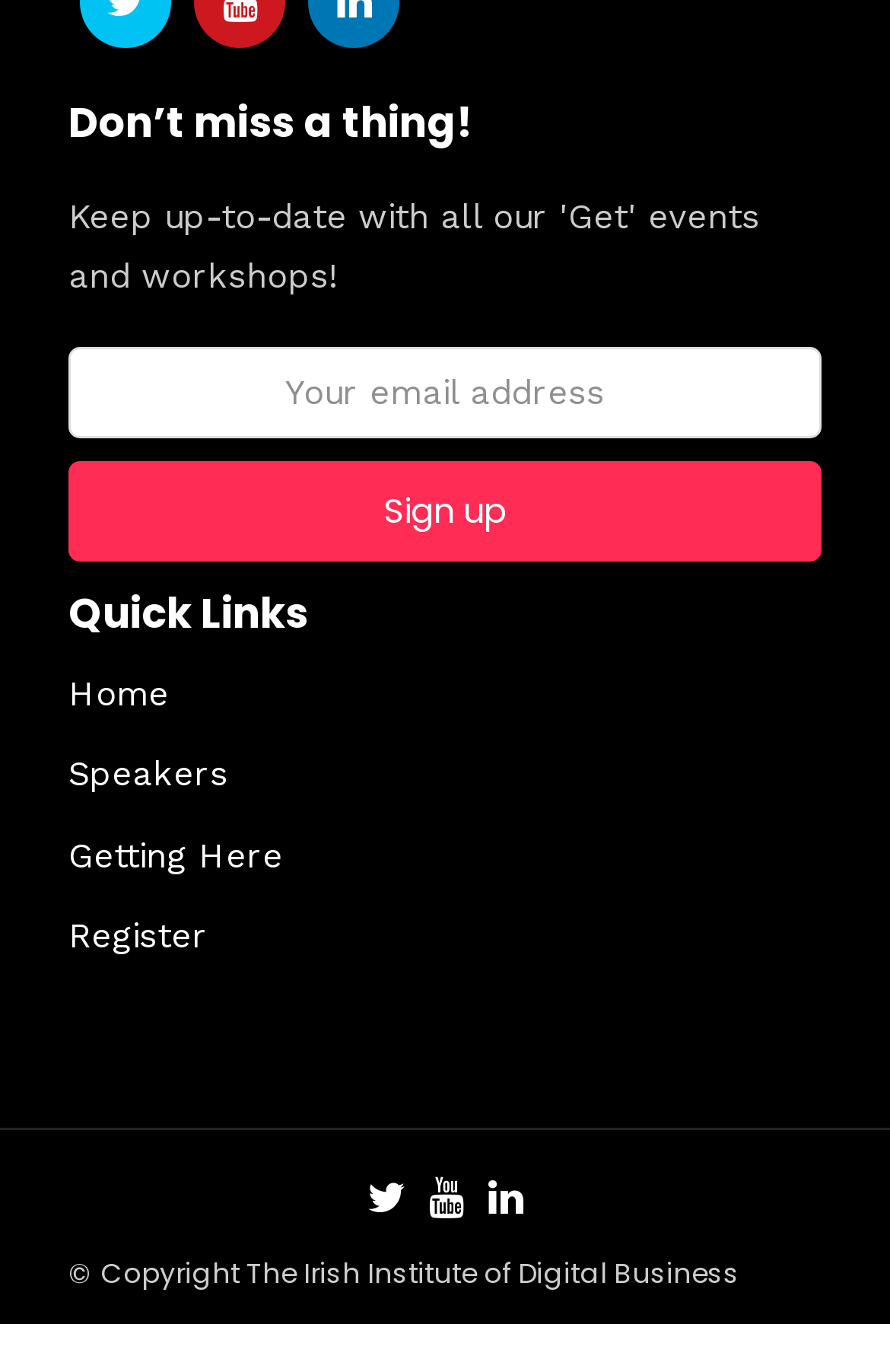What is the button below the textbox for?
Answer the question with as much detail as possible.

The button is labeled 'Sign up' and is located below the textbox, suggesting that it is used to submit the email address entered in the textbox to sign up for a newsletter or update subscription.